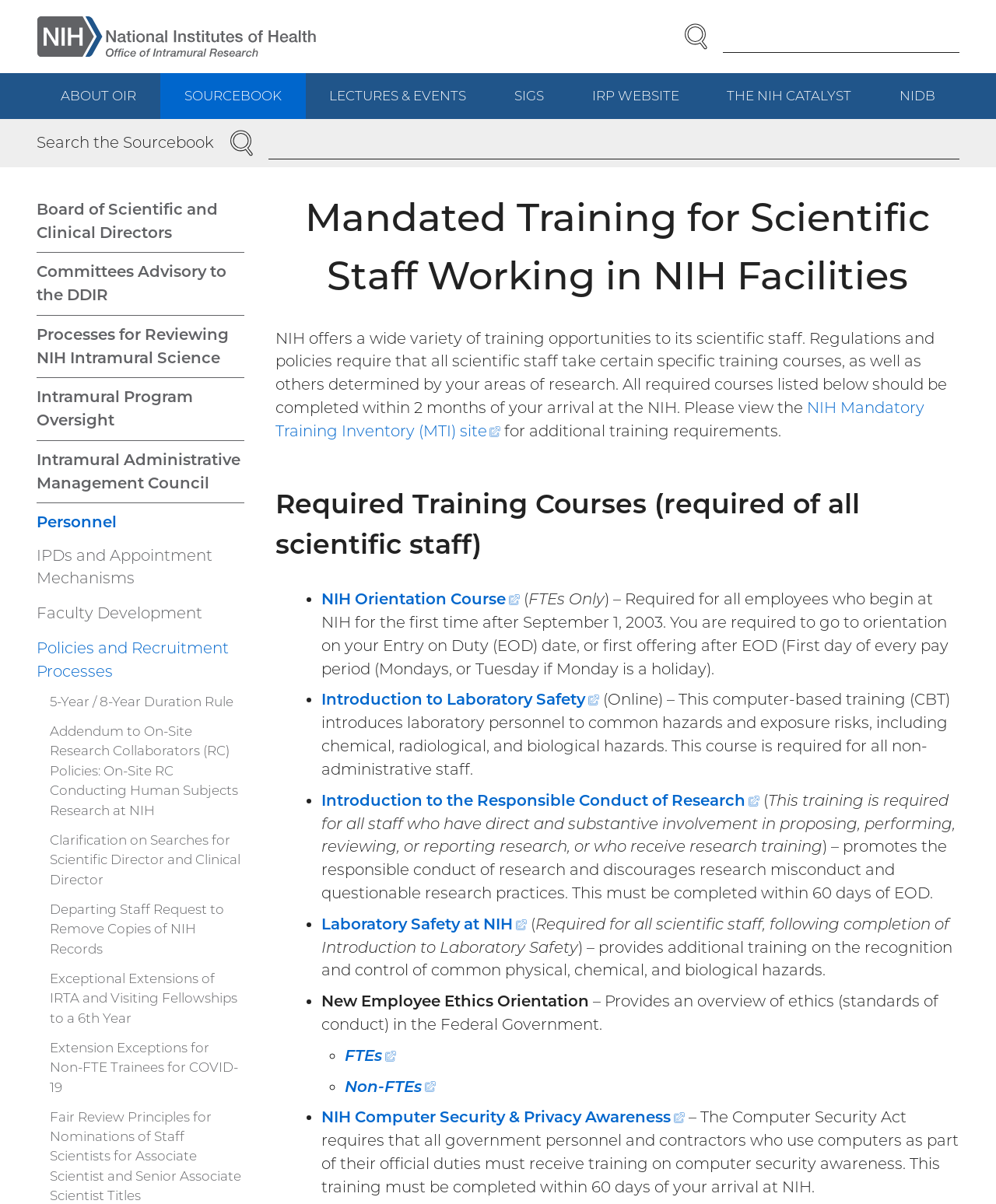Using the provided description Intramural Administrative Management Council, find the bounding box coordinates for the UI element. Provide the coordinates in (top-left x, top-left y, bottom-right x, bottom-right y) format, ensuring all values are between 0 and 1.

[0.037, 0.369, 0.245, 0.414]